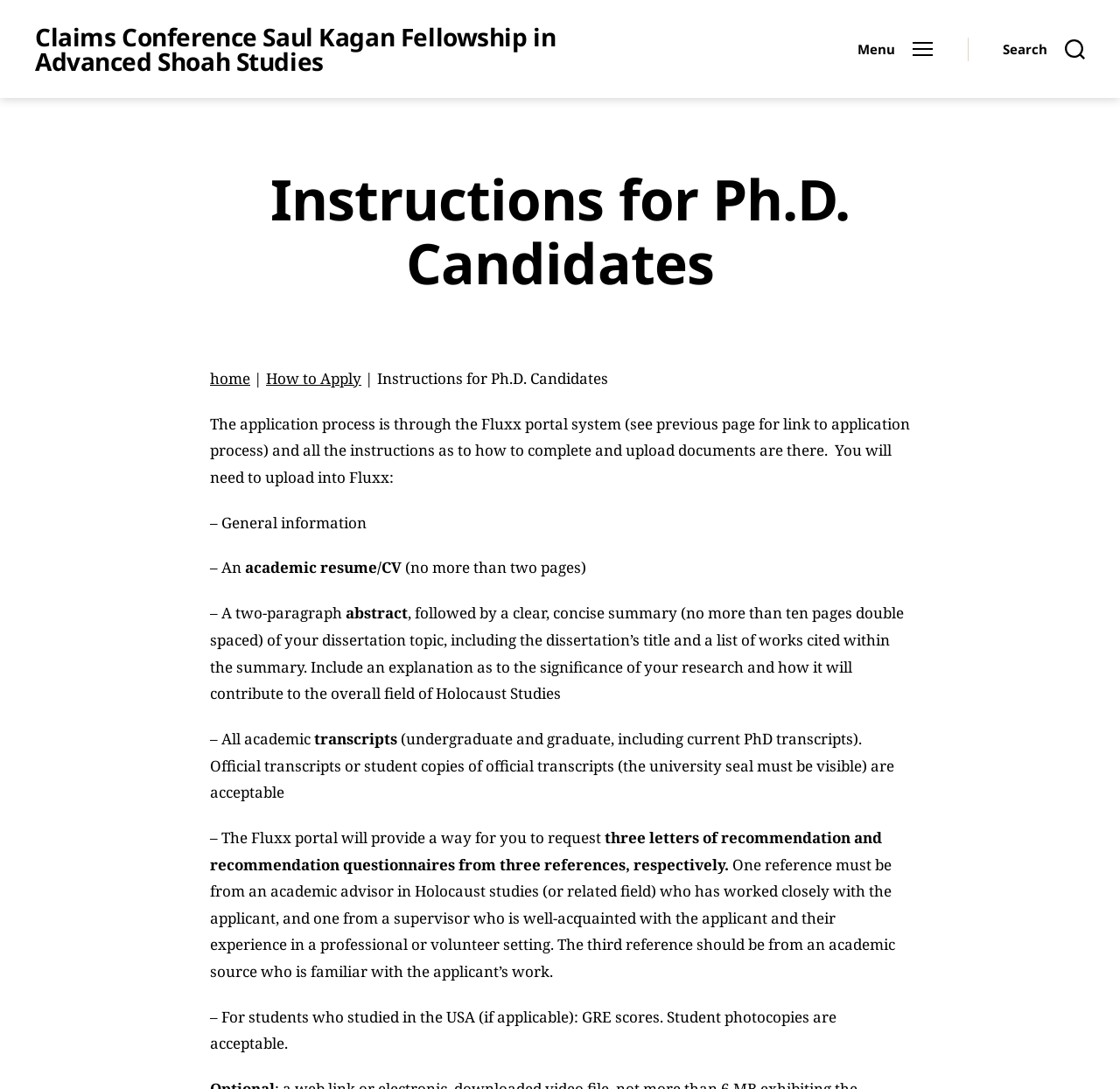Kindly respond to the following question with a single word or a brief phrase: 
Who should one reference be from?

Academic advisor